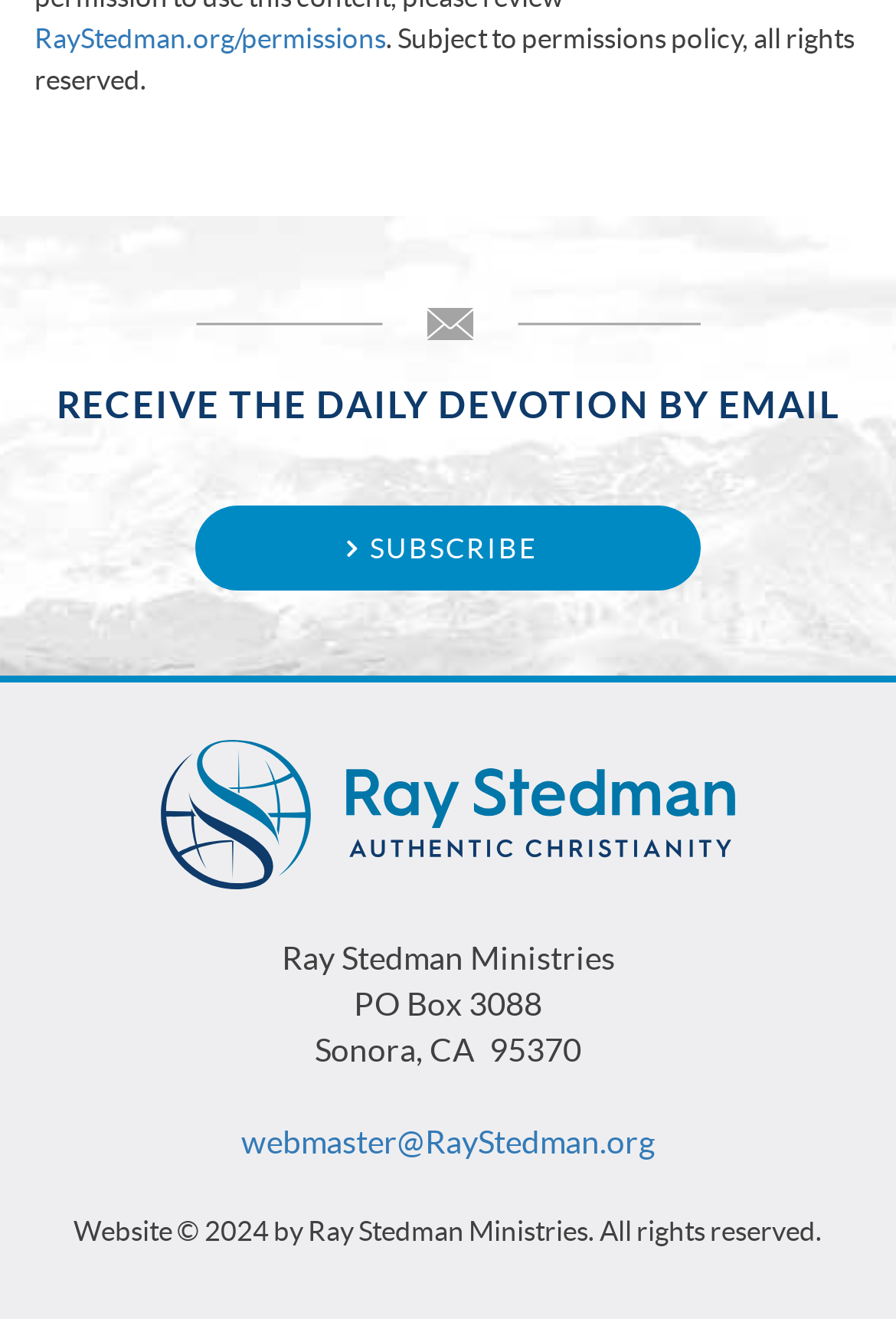Can you give a detailed response to the following question using the information from the image? What is the purpose of the button on the page?

I found the button element with the text 'SUBSCRIBE' at coordinates [0.218, 0.383, 0.782, 0.448]. The button is located below the heading 'RECEIVE THE DAILY DEVOTION BY EMAIL', which suggests that the purpose of the button is to subscribe to the daily devotion by email.